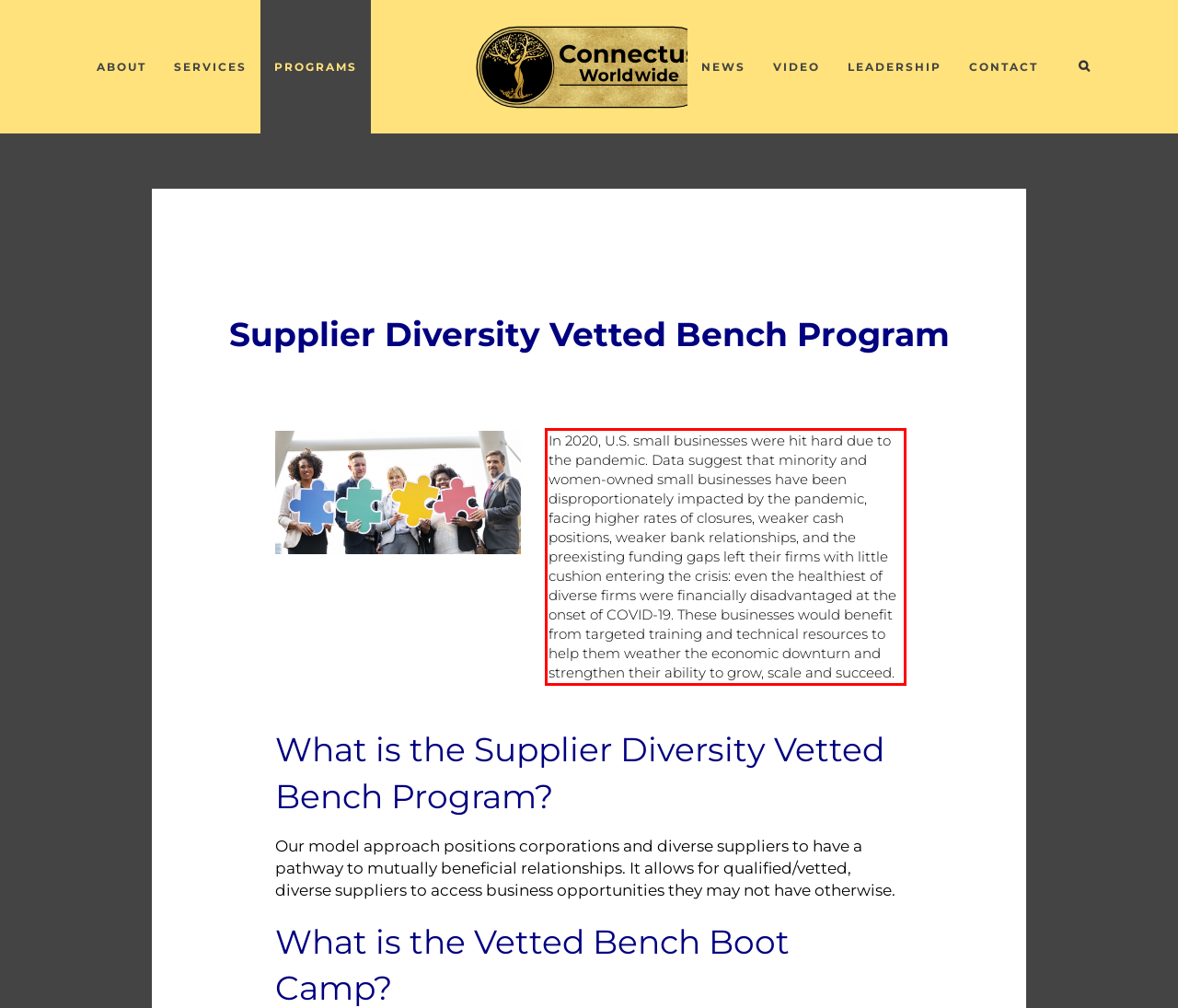Examine the webpage screenshot, find the red bounding box, and extract the text content within this marked area.

In 2020, U.S. small businesses were hit hard due to the pandemic. Data suggest that minority and women-owned small businesses have been disproportionately impacted by the pandemic, facing higher rates of closures, weaker cash positions, weaker bank relationships, and the preexisting funding gaps left their firms with little cushion entering the crisis: even the healthiest of diverse firms were financially disadvantaged at the onset of COVID-19. These businesses would benefit from targeted training and technical resources to help them weather the economic downturn and strengthen their ability to grow, scale and succeed.